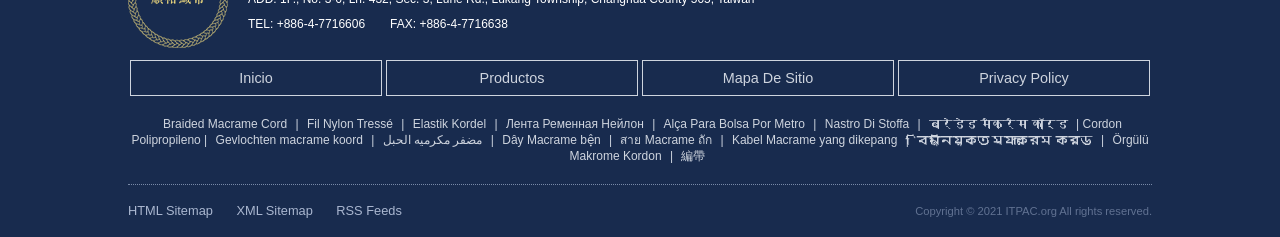Locate the bounding box coordinates of the clickable part needed for the task: "Buy the book now".

None